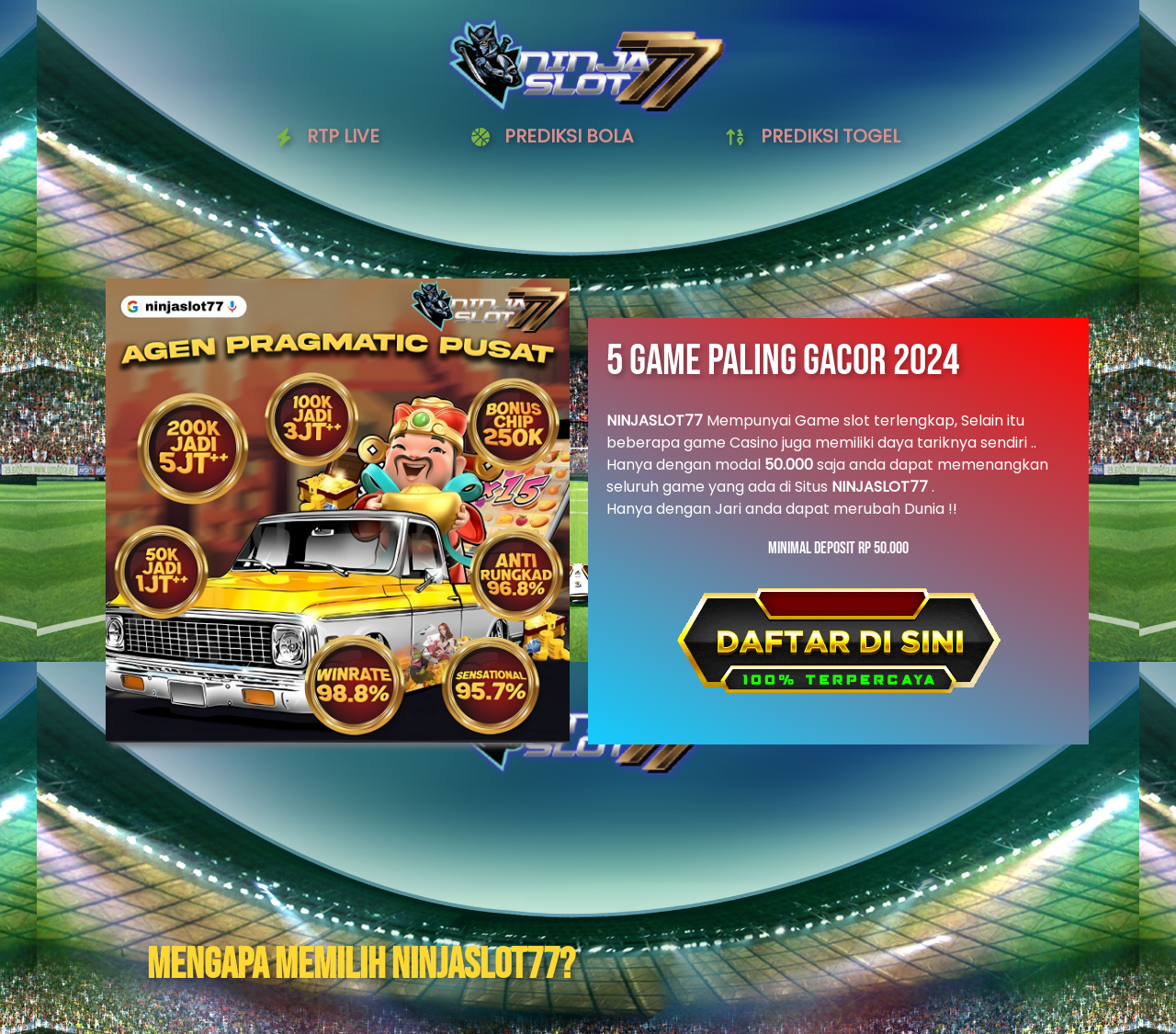Create a detailed description of the webpage's content and layout.

The webpage is about NINJASLOT77, a online gaming platform. At the top left corner, there is a figure with a link to NINJASLOT77, accompanied by an image with the same name. Below it, there are three links: RTP LIVE, PREDIKSI BOLA, and PREDIKSI TOGEL, aligned horizontally.

On the right side of the page, there is a large figure with a link to NINJASLOT77, accompanied by an image with the same name. Below it, there is a heading "5 Game Paling Gacor 2024" (meaning "5 Most Gacor Games 2024" in Indonesian). 

Under the heading, there is a paragraph of text describing the platform, stating that it has a wide range of slot games and casino games with their own attractions. The text also mentions that with a deposit of only 50,000, users can win all the games available on the site.

Below the paragraph, there is a heading "Minimal Deposit Rp 50.000" (meaning "Minimum Deposit of 50,000" in Indonesian). Under the heading, there is a figure with a link to "daftar" (meaning "register" in Indonesian), accompanied by an image with the same name.

At the bottom of the page, there is a heading "MENGAPA MEMILIH NINJASLOT77?" (meaning "WHY CHOOSE NINJASLOT77?" in Indonesian).